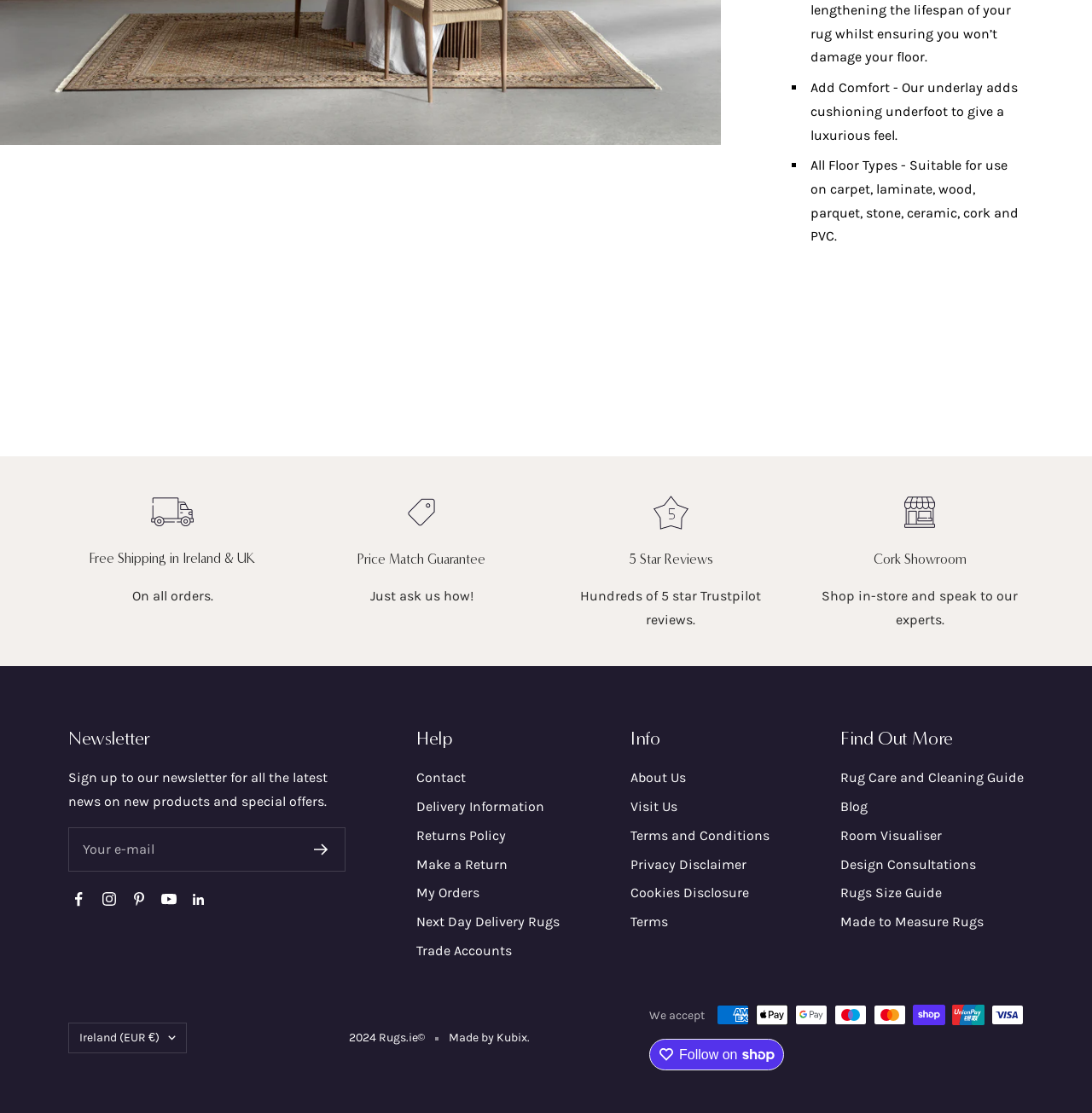From the screenshot, find the bounding box of the UI element matching this description: "aria-label="Follow us on Instagram"". Supply the bounding box coordinates in the form [left, top, right, bottom], each a float between 0 and 1.

[0.09, 0.798, 0.109, 0.818]